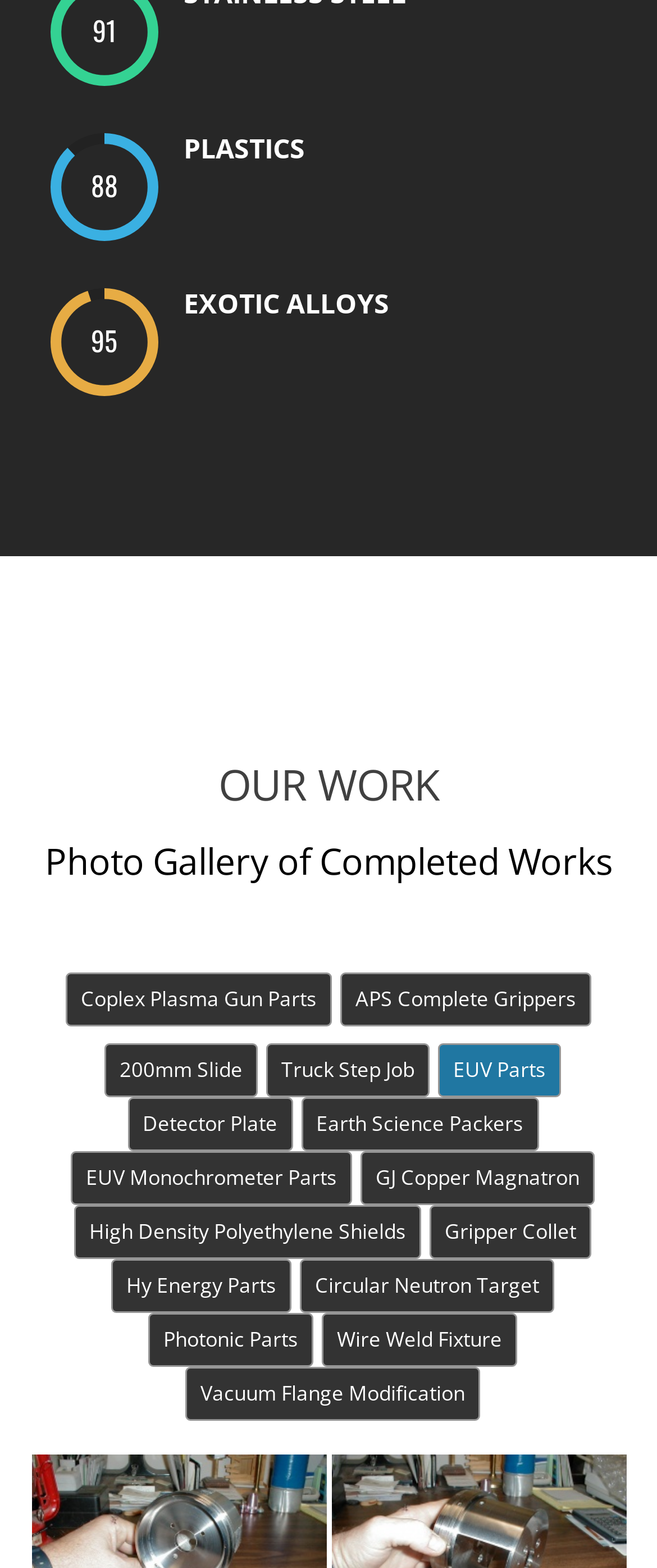Locate the bounding box coordinates of the area that needs to be clicked to fulfill the following instruction: "view the latest products". The coordinates should be in the format of four float numbers between 0 and 1, namely [left, top, right, bottom].

None